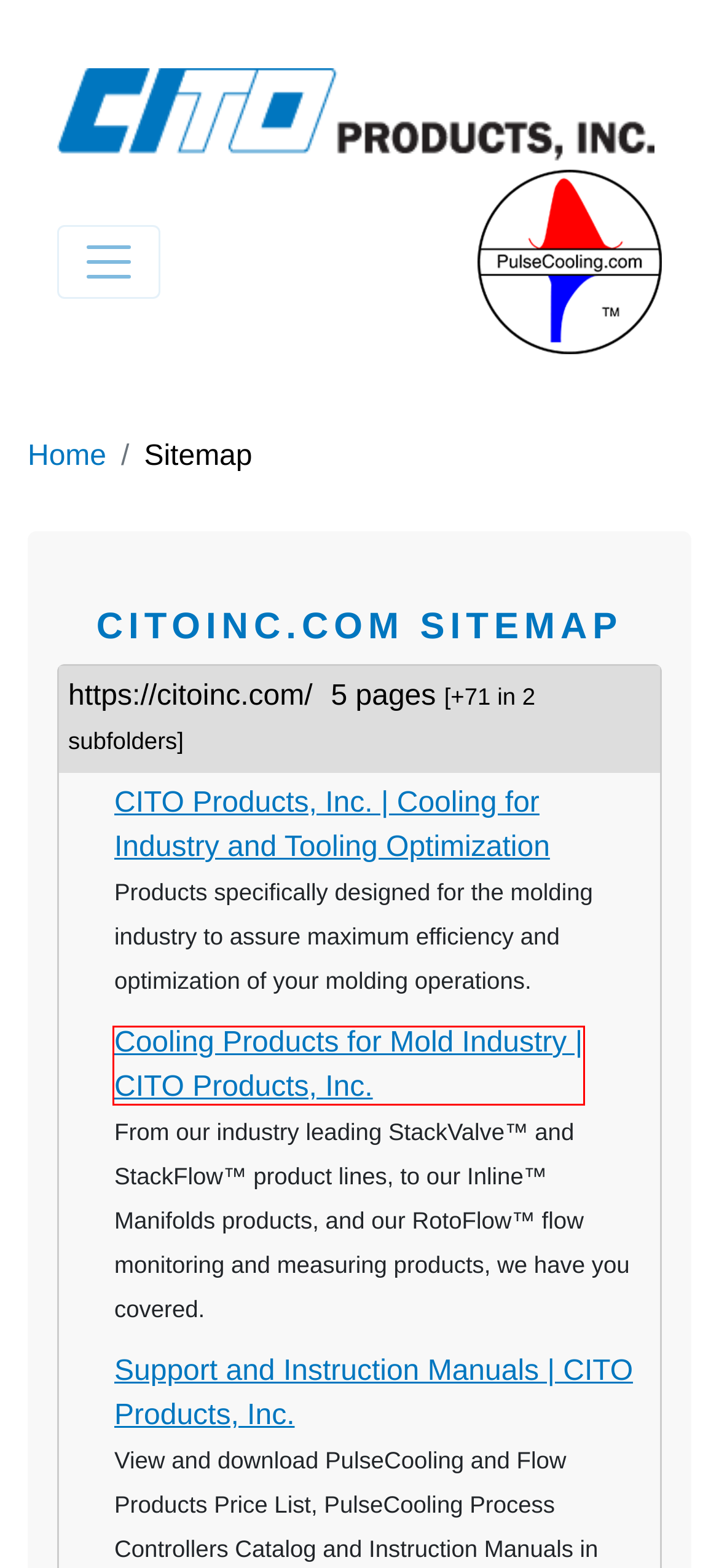A screenshot of a webpage is given, marked with a red bounding box around a UI element. Please select the most appropriate webpage description that fits the new page after clicking the highlighted element. Here are the candidates:
A. StackPulse™ Controller - Wall Mount | CITO Products, Inc.
B. Sideline™ Manifolds | CITO Products, Inc.
C. Cooling Products for Mold Industry | CITO Products, Inc.
D. StackPort™ Manifold - 1 Zone | CITO Products, Inc.
E. StackValve™ 1 Zone Solenoid Water Valve | CITO Products, Inc. |
F. CITO Products, Inc. | Cooling for Industry and Tooling Optimization
G. MiniFlow™ Flow Indicator | CITO Products, Inc.
H. Support and Instruction Manuals | CITO Products, Inc.

C